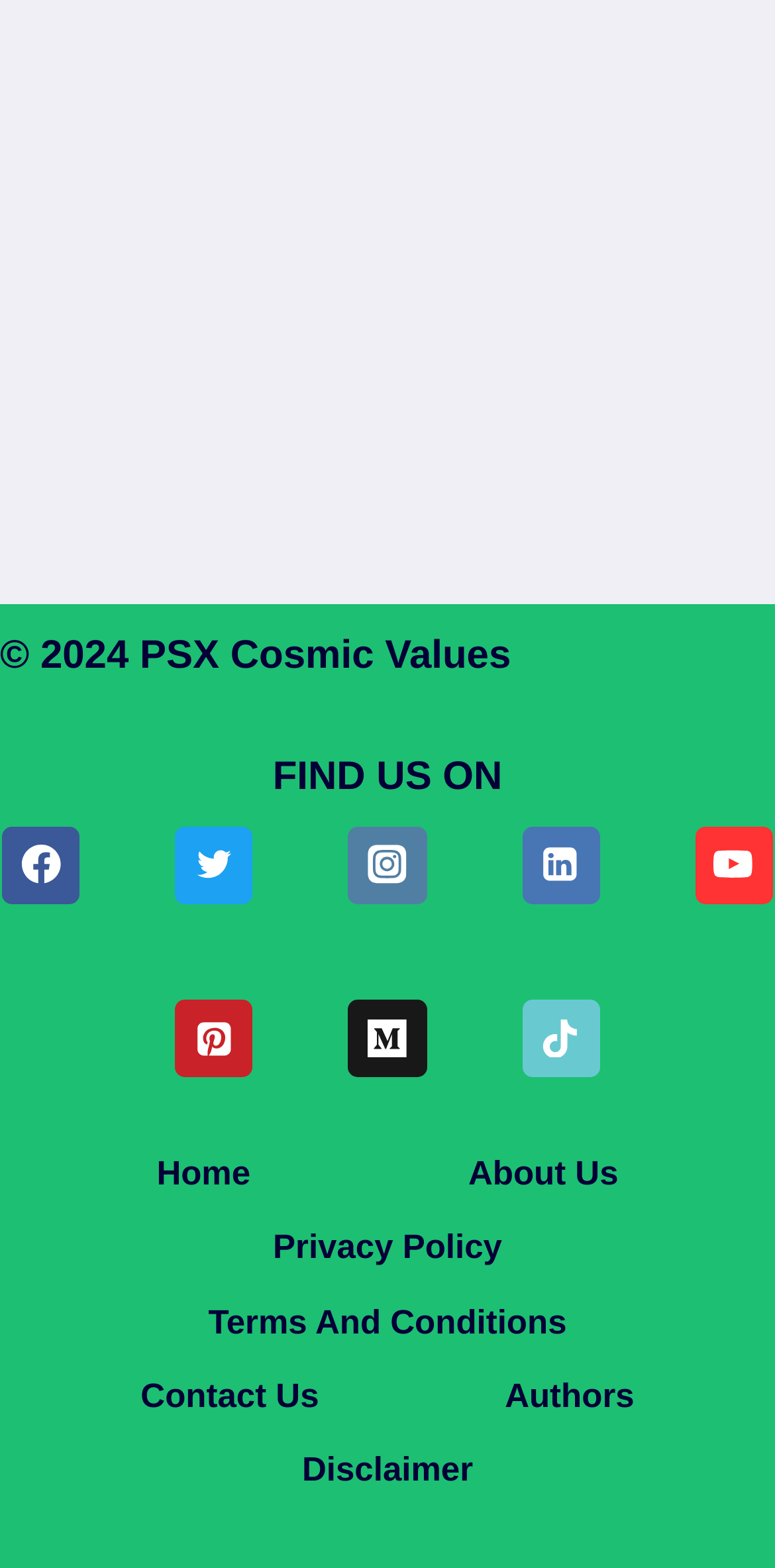Please identify the coordinates of the bounding box that should be clicked to fulfill this instruction: "Contact Us".

[0.12, 0.867, 0.473, 0.914]